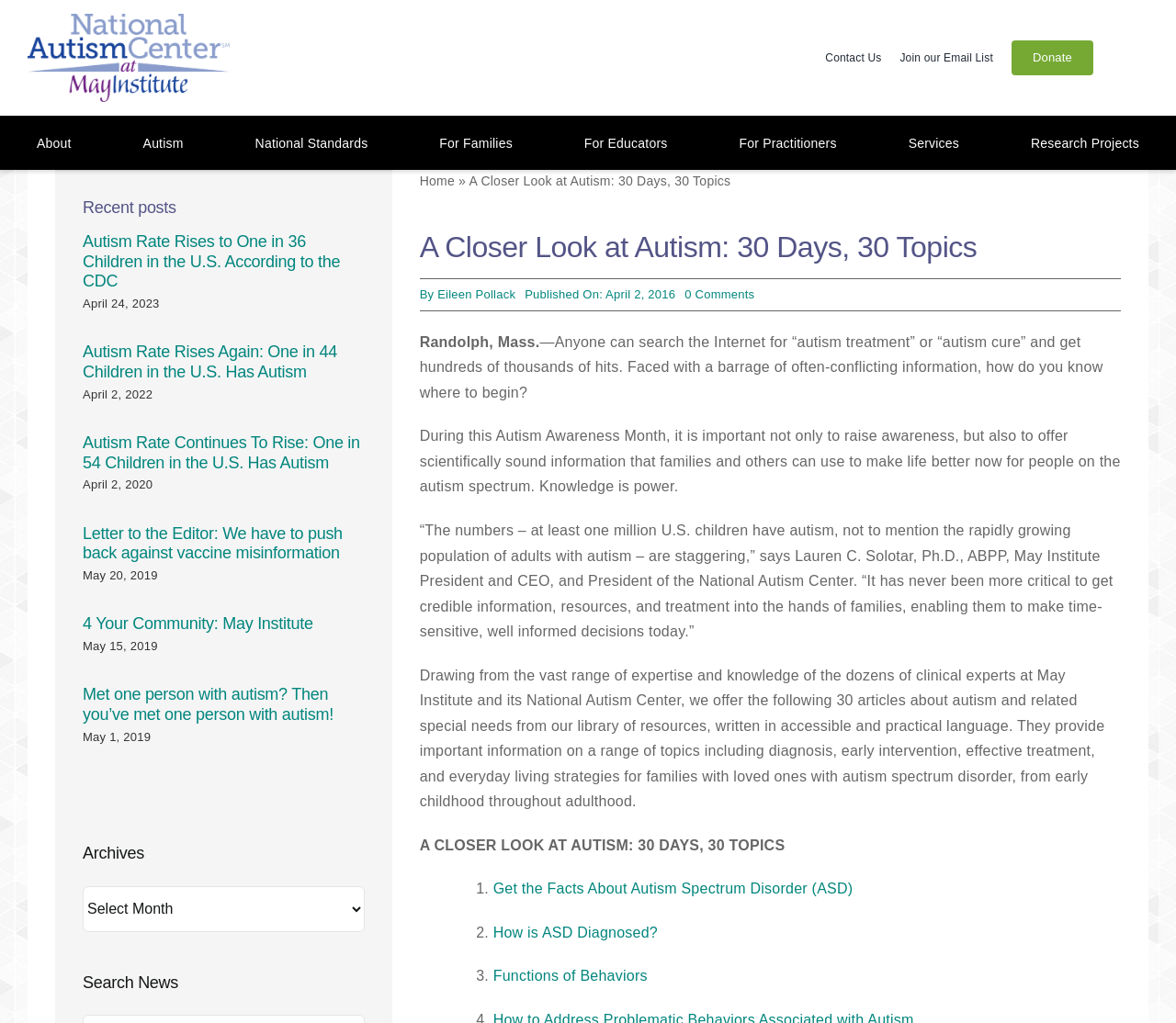Locate the bounding box coordinates of the clickable area needed to fulfill the instruction: "Click the 'Contact Us' link".

[0.702, 0.04, 0.75, 0.074]